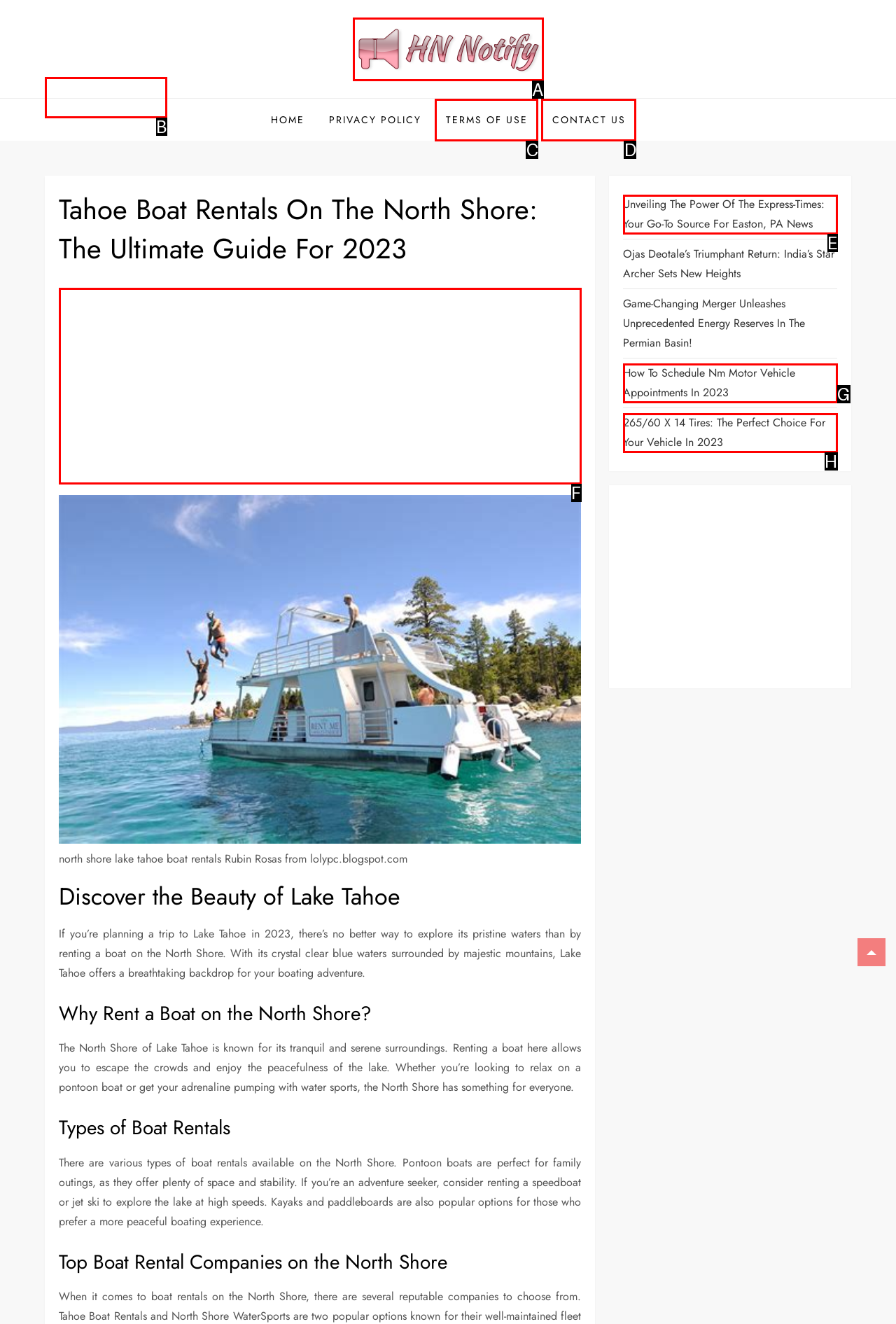Identify the letter of the UI element that corresponds to: General
Respond with the letter of the option directly.

None